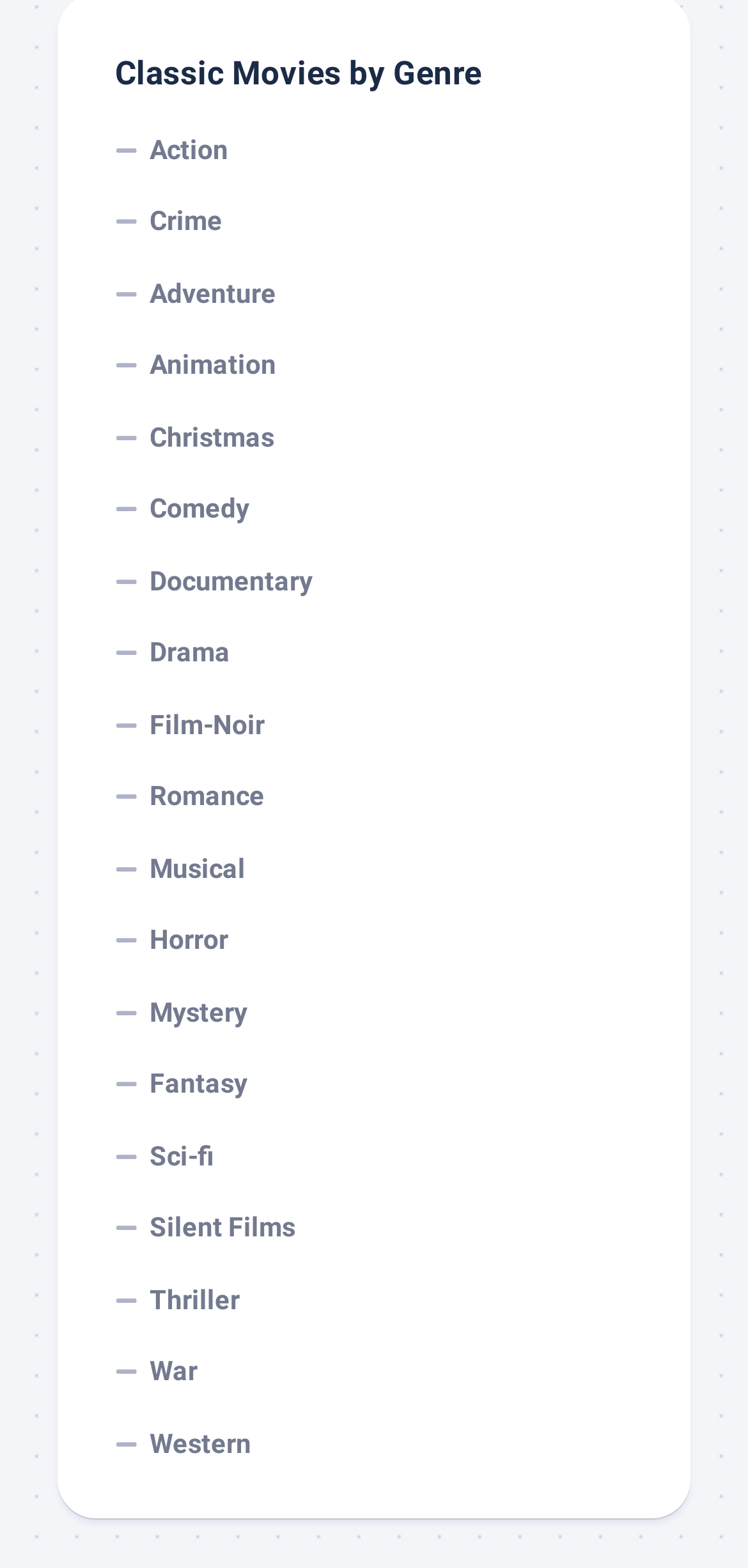Provide your answer in a single word or phrase: 
Is 'Romance' a listed movie genre?

Yes